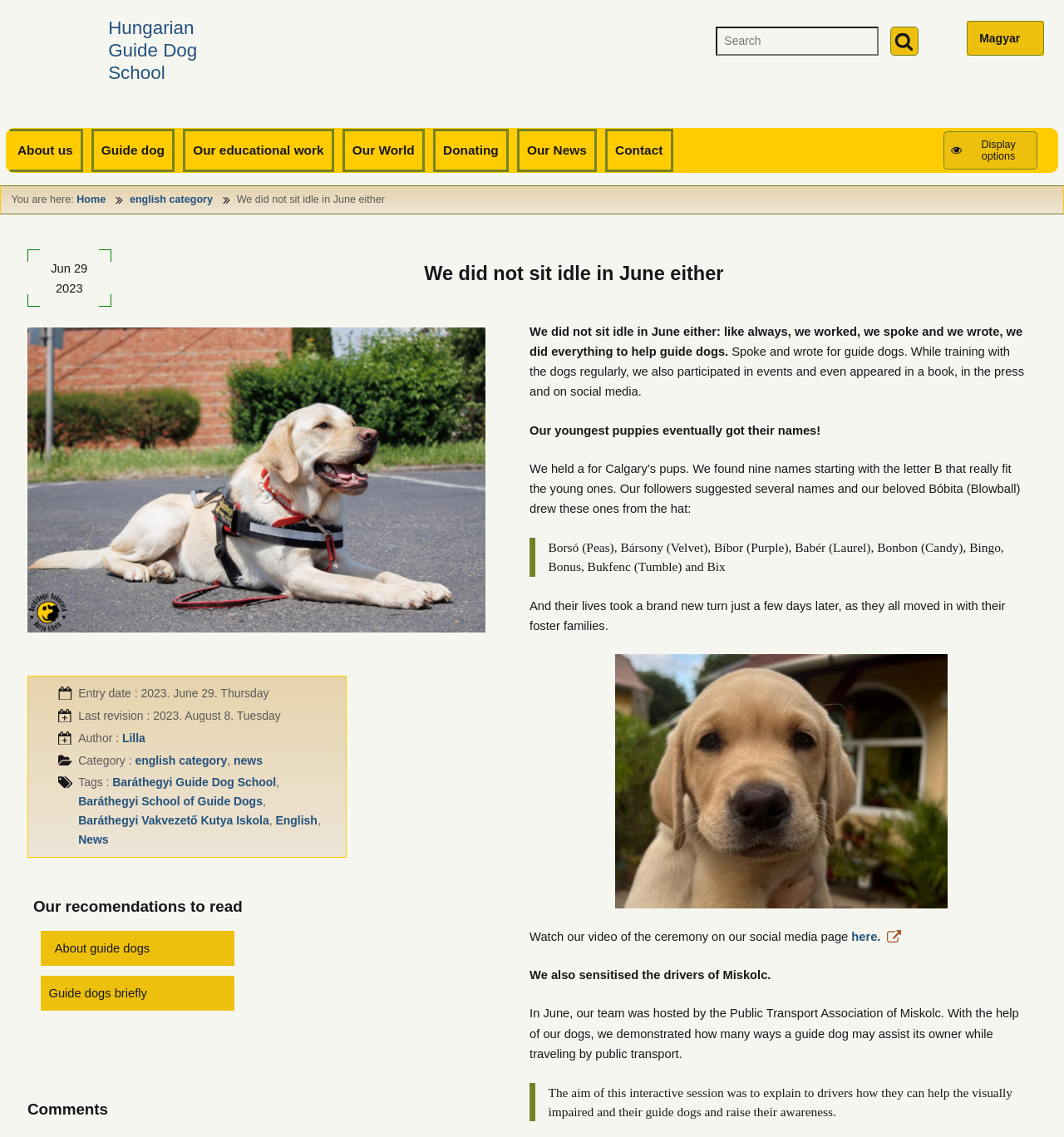Identify the bounding box for the UI element that is described as follows: "news".

[0.22, 0.663, 0.247, 0.674]